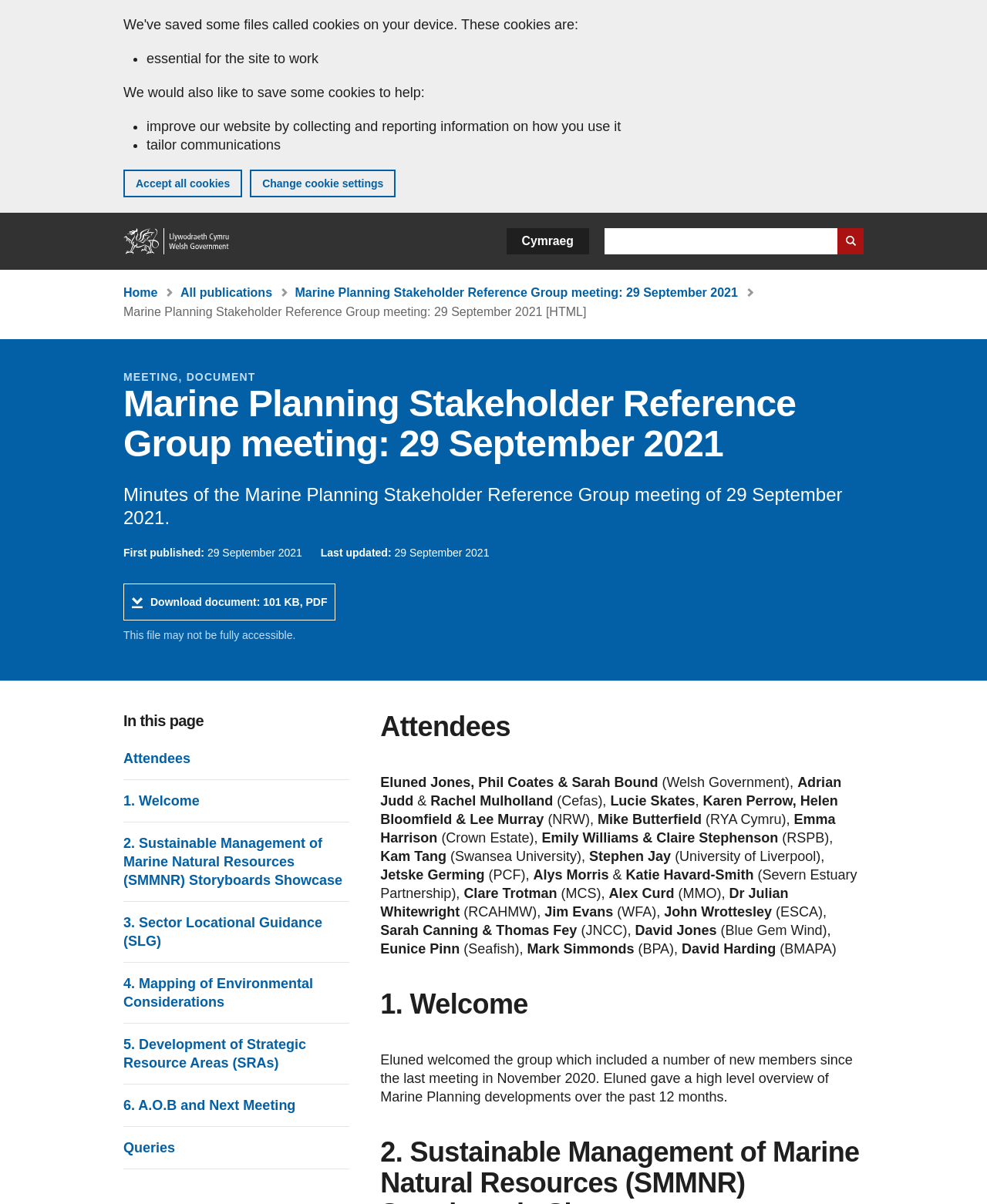What is the purpose of the cookie settings?
Deliver a detailed and extensive answer to the question.

The purpose of the cookie settings can be inferred from the 'Cookies on GOV.WALES' banner, which explains that cookies are essential for the site to work and also help to improve the website by collecting and reporting information on how it is used.